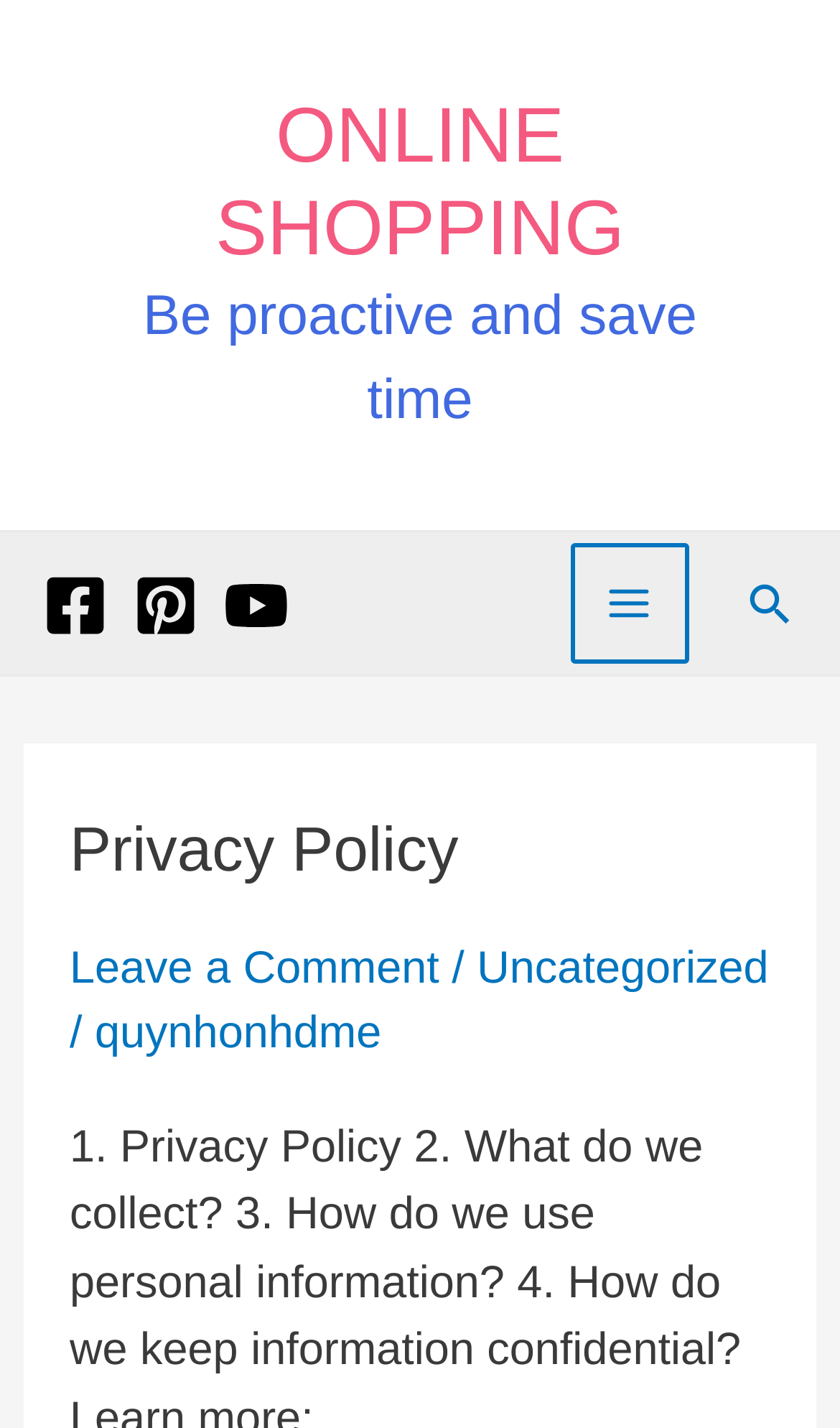Please specify the bounding box coordinates of the area that should be clicked to accomplish the following instruction: "Open Facebook". The coordinates should consist of four float numbers between 0 and 1, i.e., [left, top, right, bottom].

[0.051, 0.332, 0.128, 0.377]